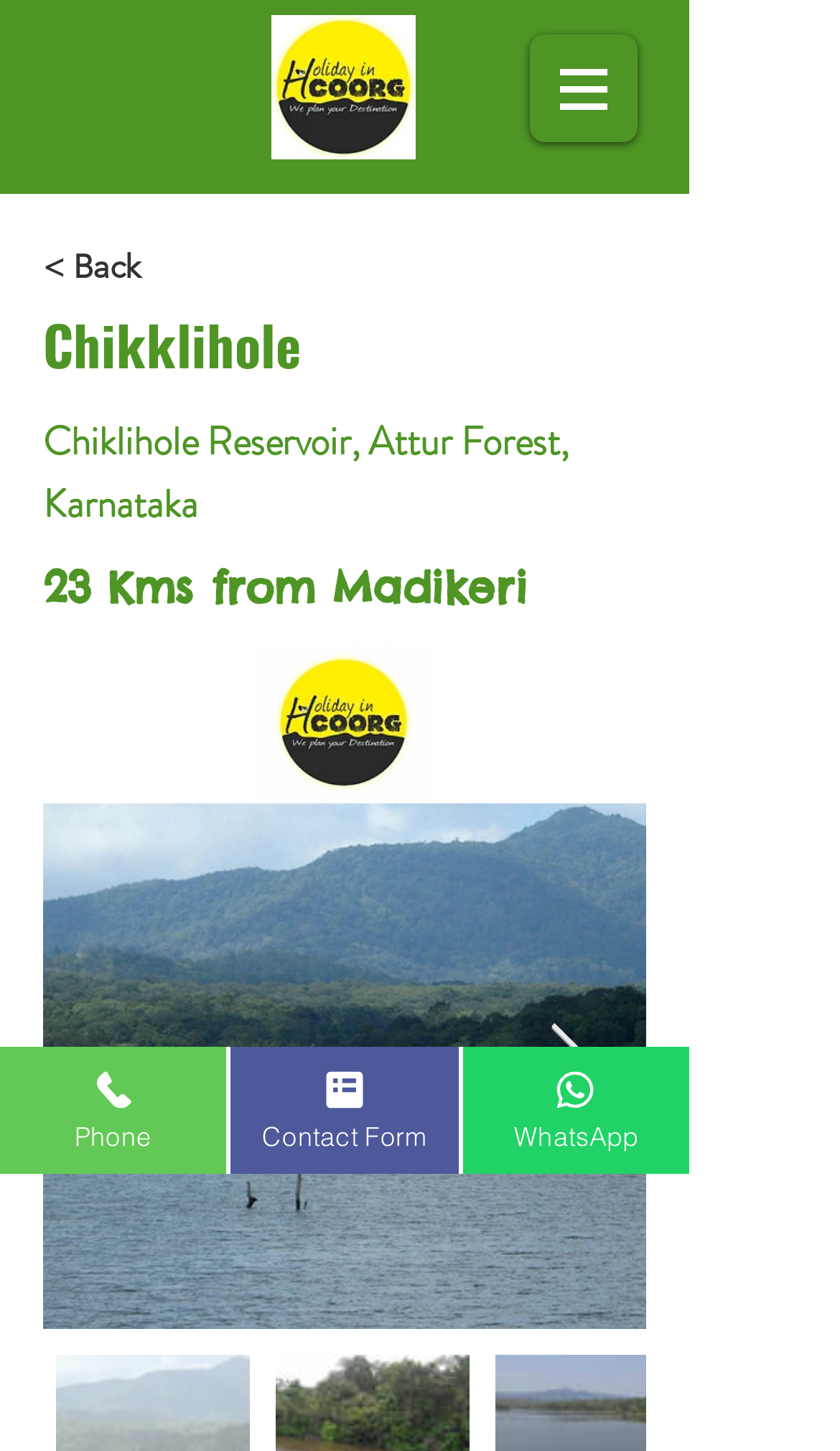Respond with a single word or phrase to the following question:
How far is Chiklihole from Madikeri?

23 Kms